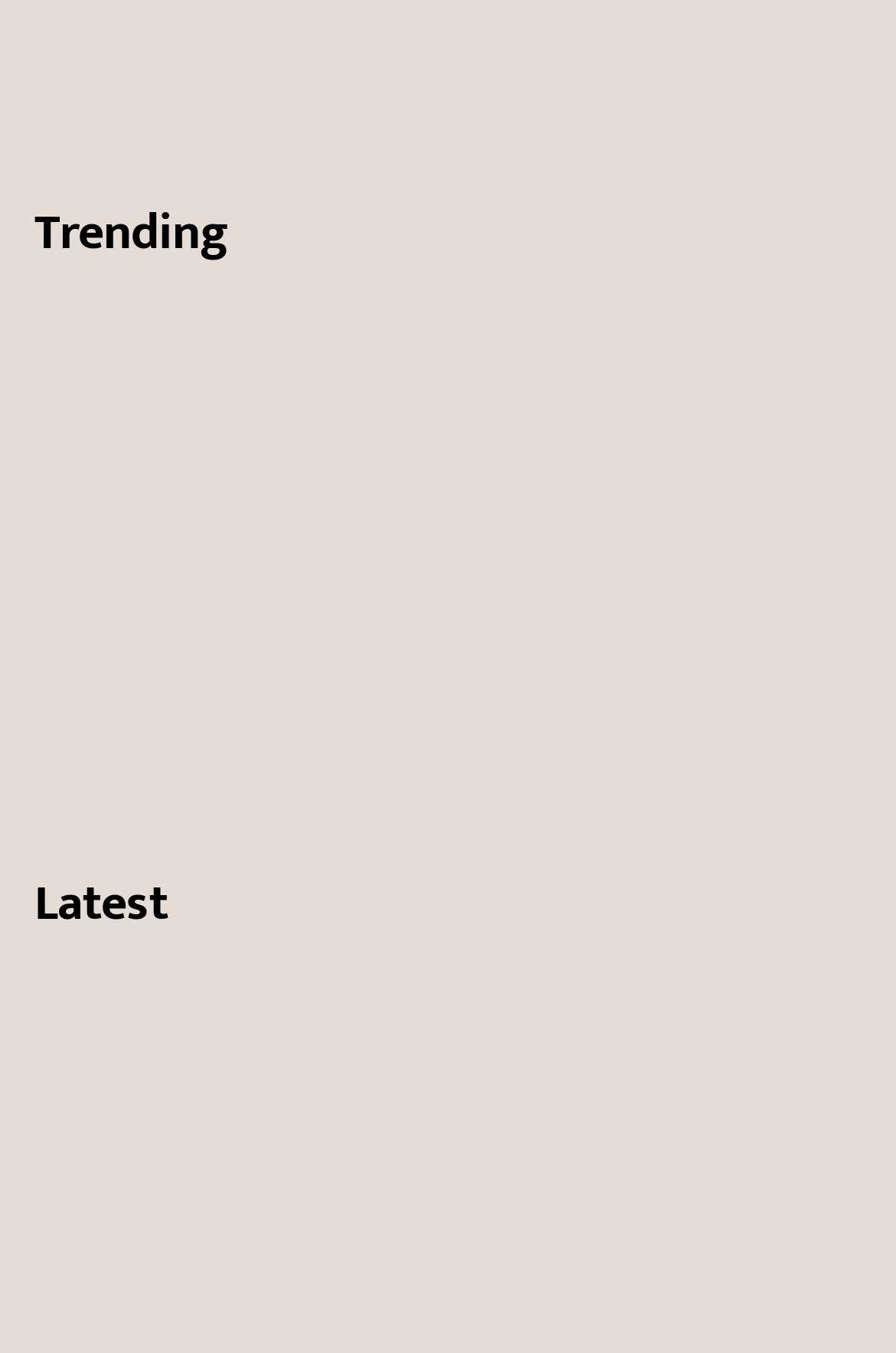Provide the bounding box coordinates for the area that should be clicked to complete the instruction: "Search for something".

None